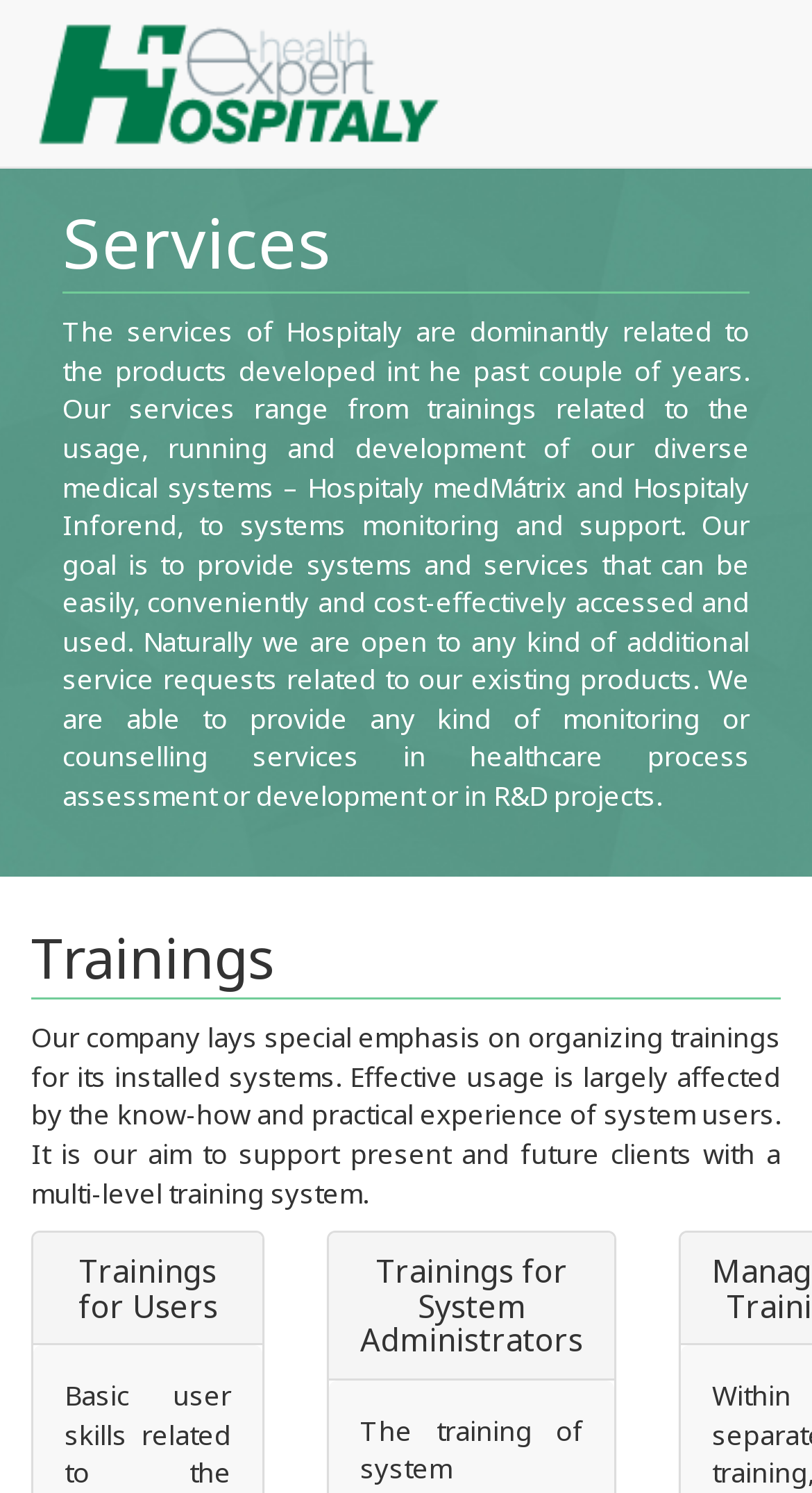What kind of monitoring services does Hospitaly provide?
Using the details shown in the screenshot, provide a comprehensive answer to the question.

The webpage mentions that Hospitaly provides system monitoring services, which is part of their goal to provide systems and services that can be easily, conveniently, and cost-effectively accessed and used.